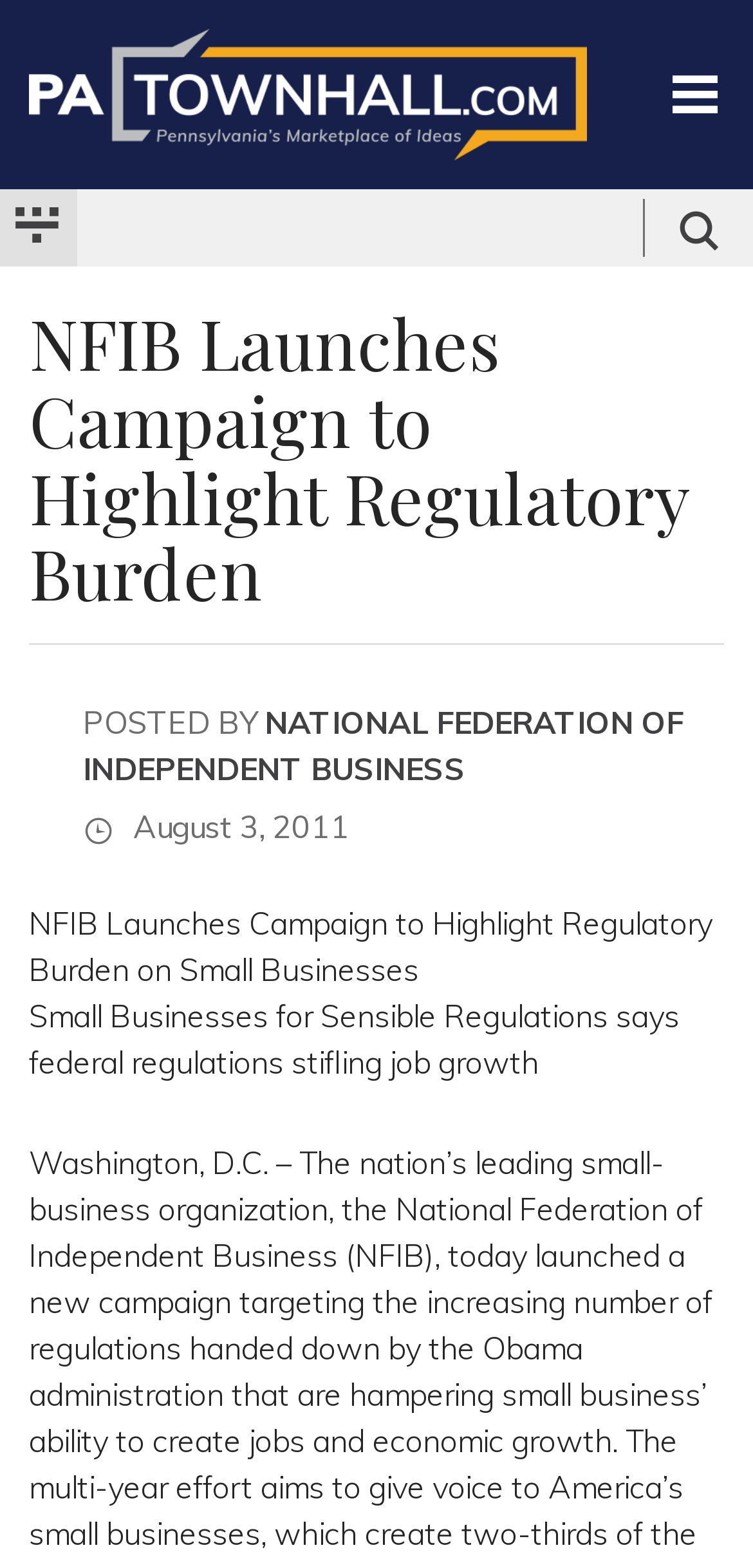What is the author of the article?
Please answer the question with as much detail as possible using the screenshot.

The text 'POSTED BY' is followed by the link 'NATIONAL FEDERATION OF INDEPENDENT BUSINESS', which suggests that the author of the article is this organization.